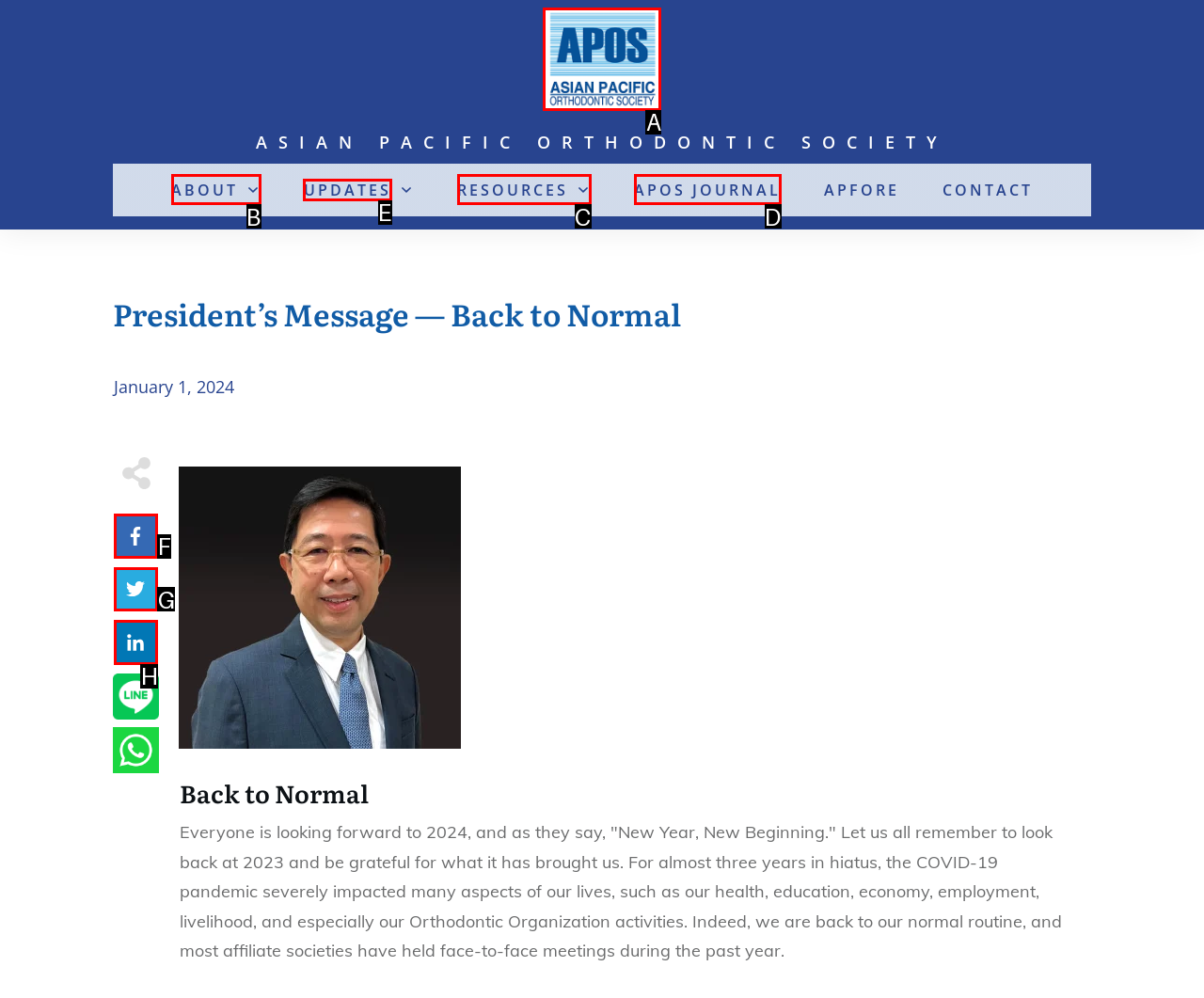For the instruction: Check the UPDATES section, determine the appropriate UI element to click from the given options. Respond with the letter corresponding to the correct choice.

E